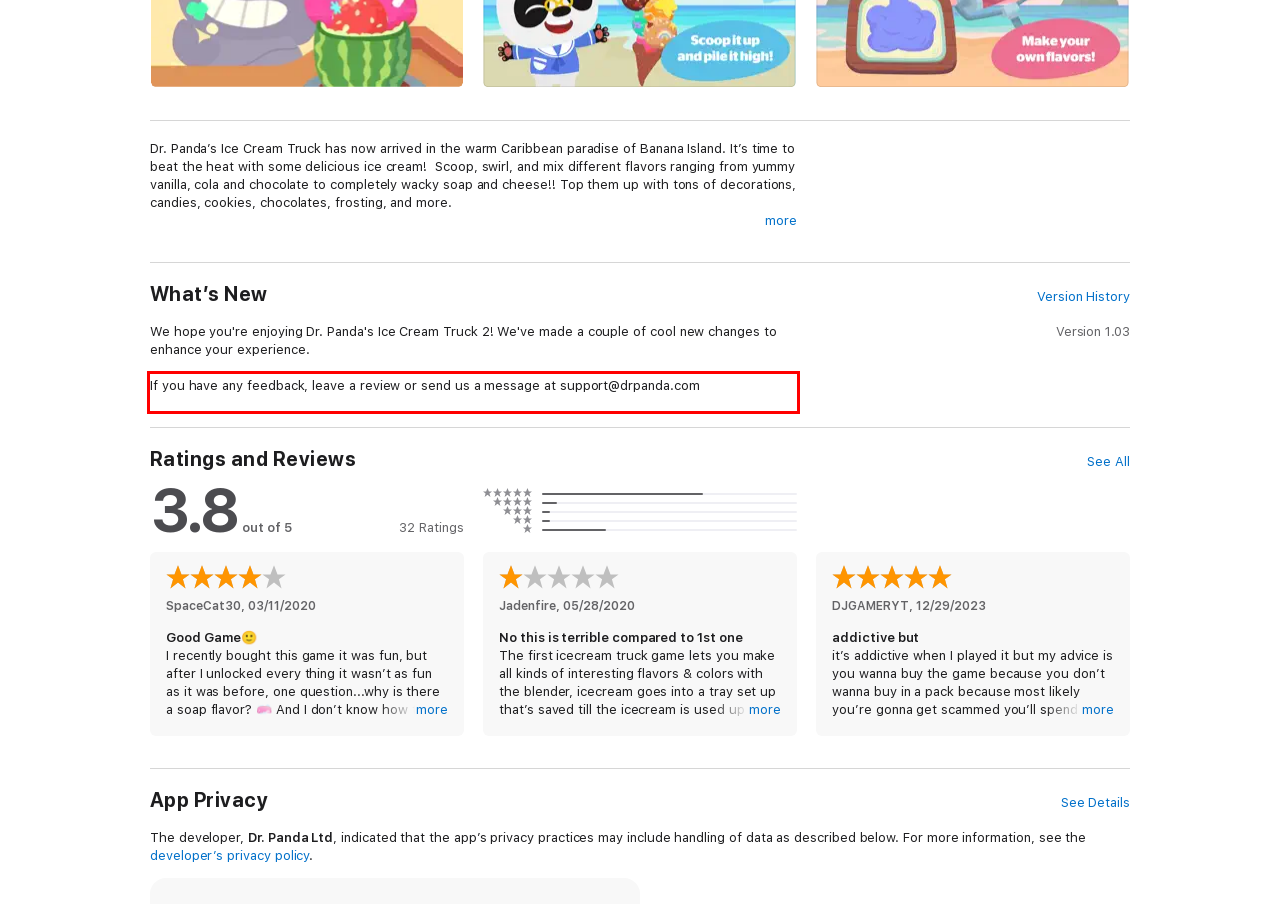You are presented with a screenshot containing a red rectangle. Extract the text found inside this red bounding box.

- Unlock delicious rewards - over 40 flavors, 15 cones, 15 patterns, and a variety of terrific decorations and toppings